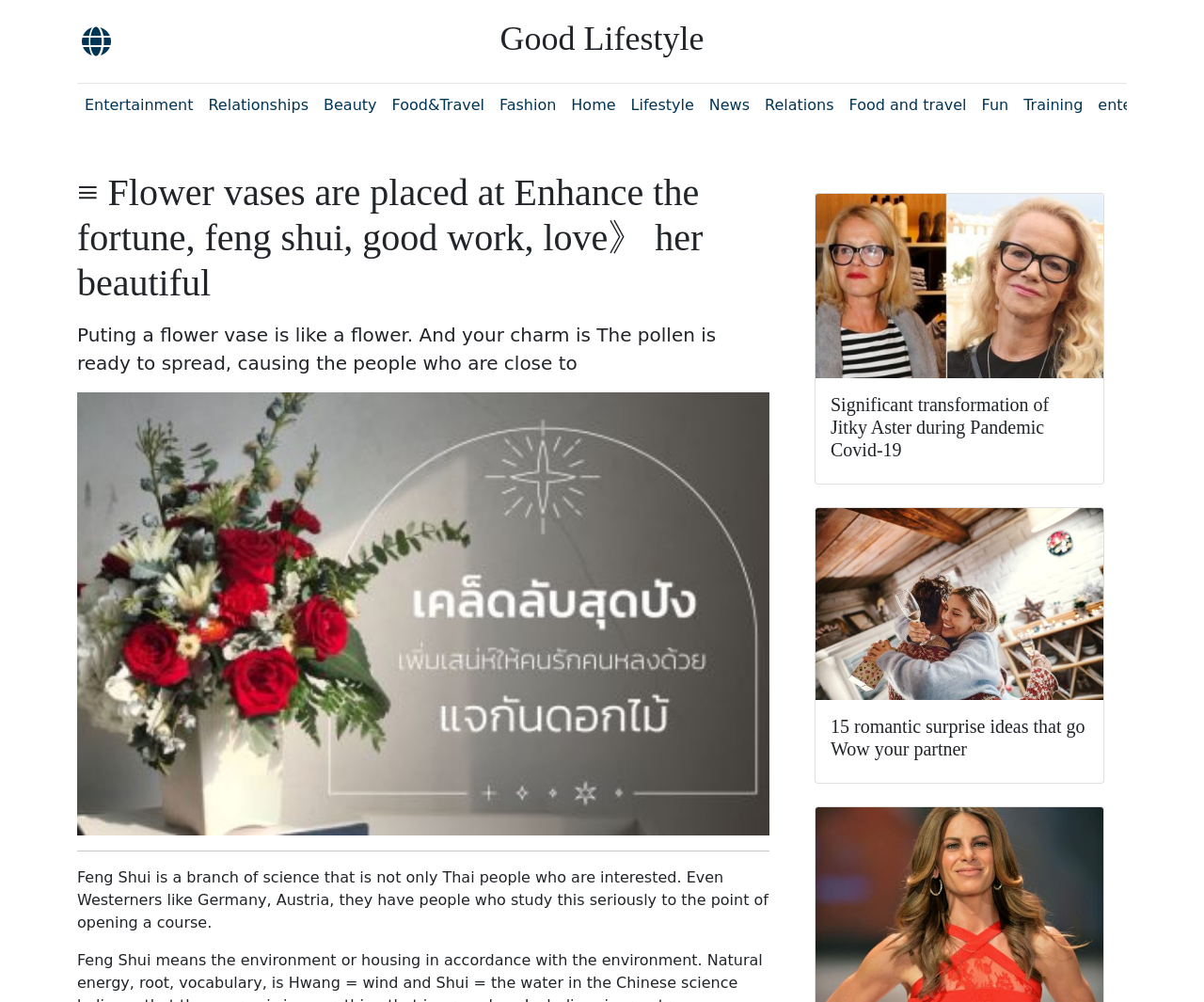Find the bounding box coordinates for the UI element whose description is: "Good Lifestyle". The coordinates should be four float numbers between 0 and 1, in the format [left, top, right, bottom].

[0.415, 0.02, 0.585, 0.057]